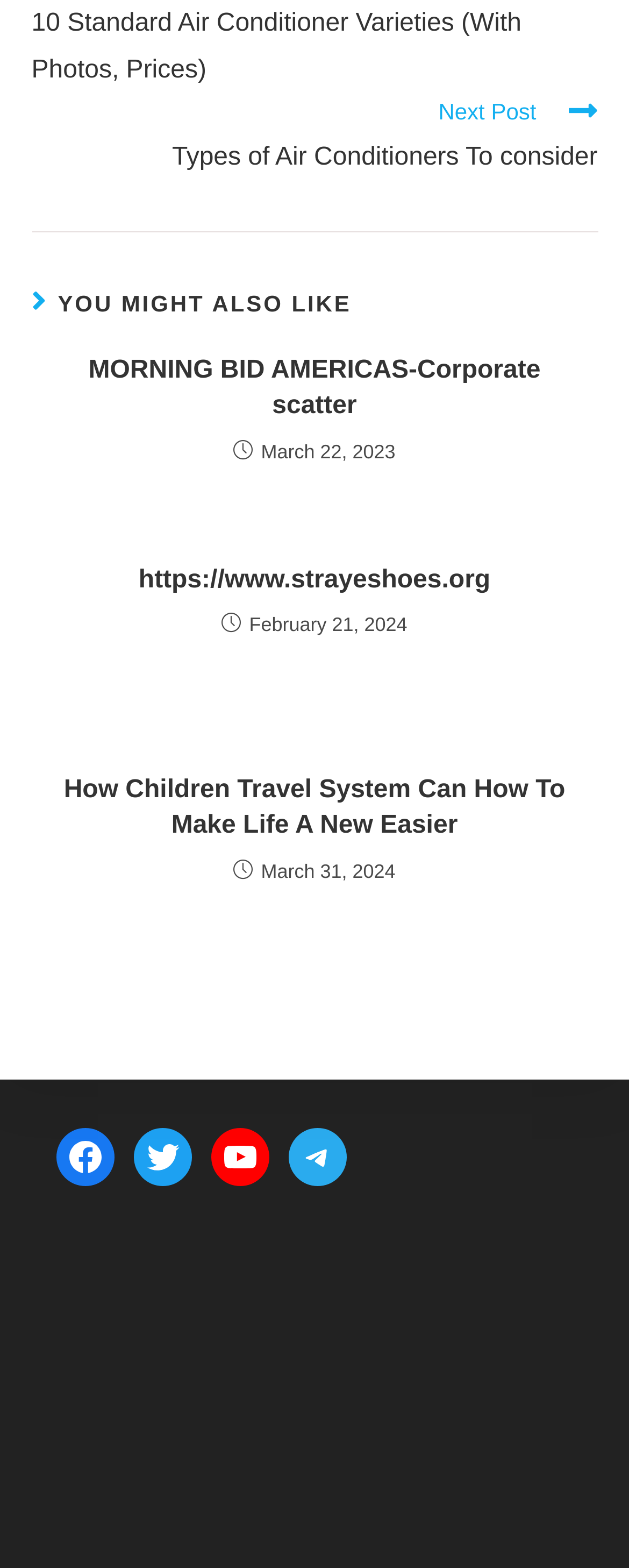From the screenshot, find the bounding box of the UI element matching this description: "Telegram". Supply the bounding box coordinates in the form [left, top, right, bottom], each a float between 0 and 1.

[0.458, 0.719, 0.55, 0.756]